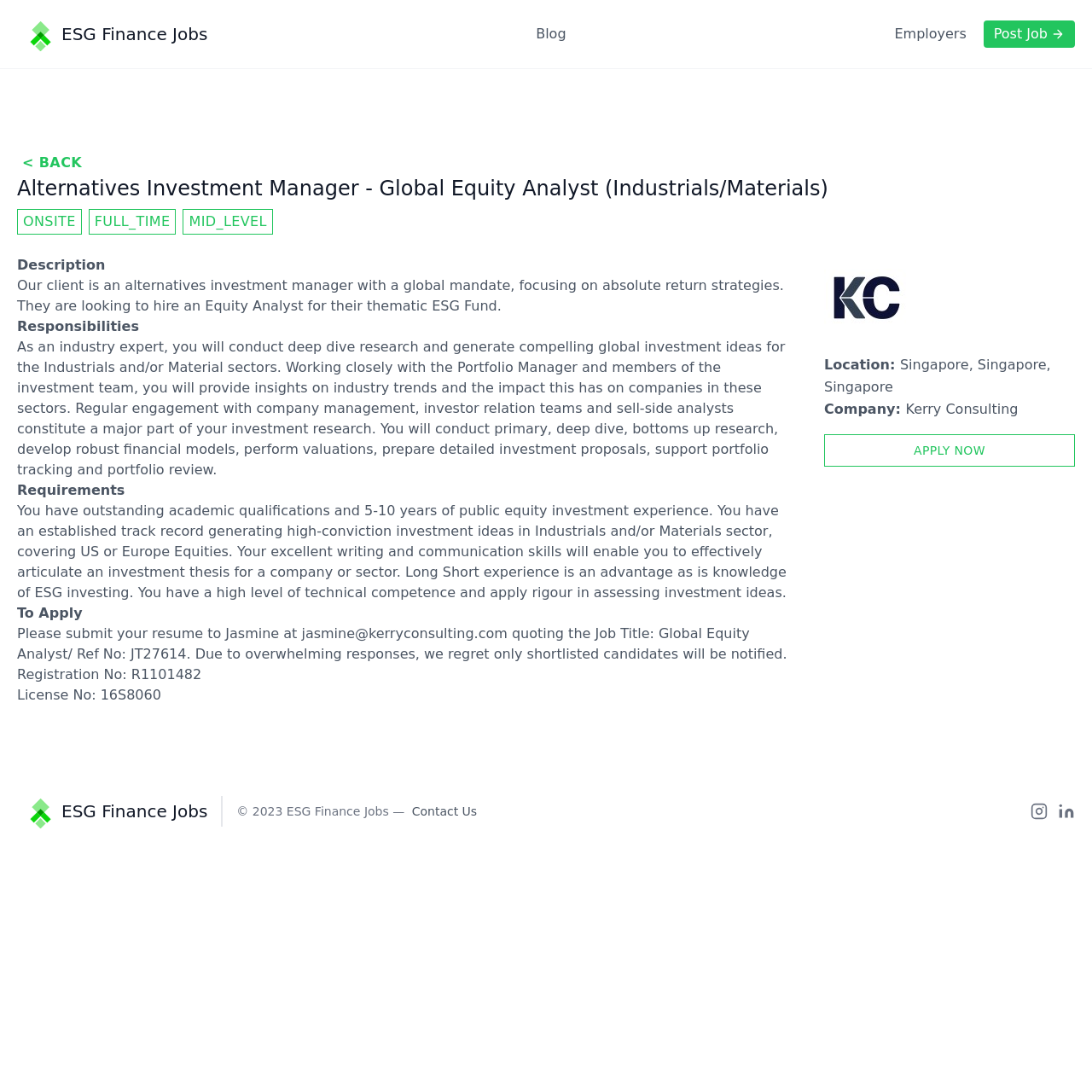Use a single word or phrase to answer the question: What is the location of the job?

Singapore, Singapore, Singapore